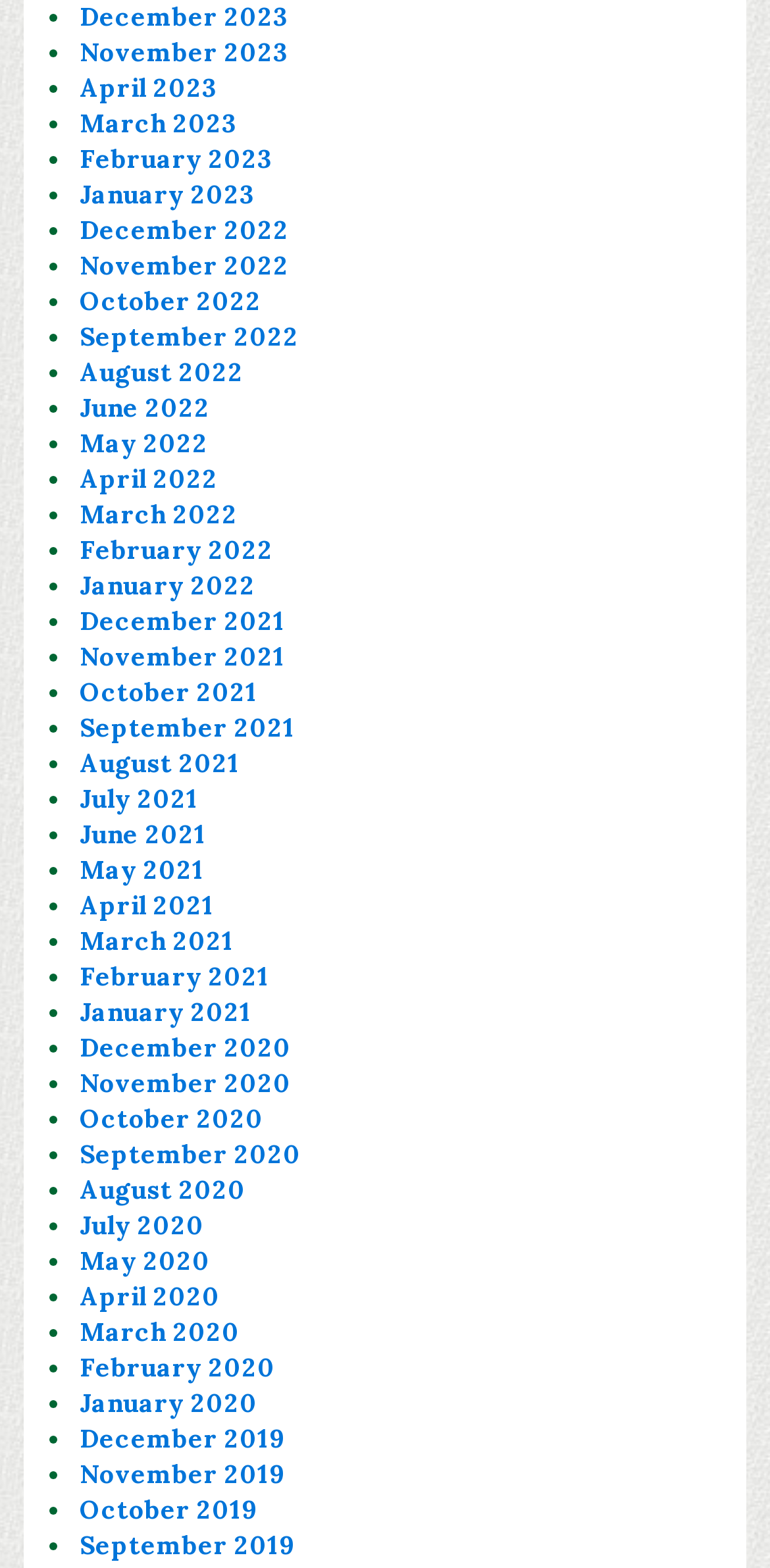Can you find the bounding box coordinates for the element that needs to be clicked to execute this instruction: "Browse Automobiles category"? The coordinates should be given as four float numbers between 0 and 1, i.e., [left, top, right, bottom].

None